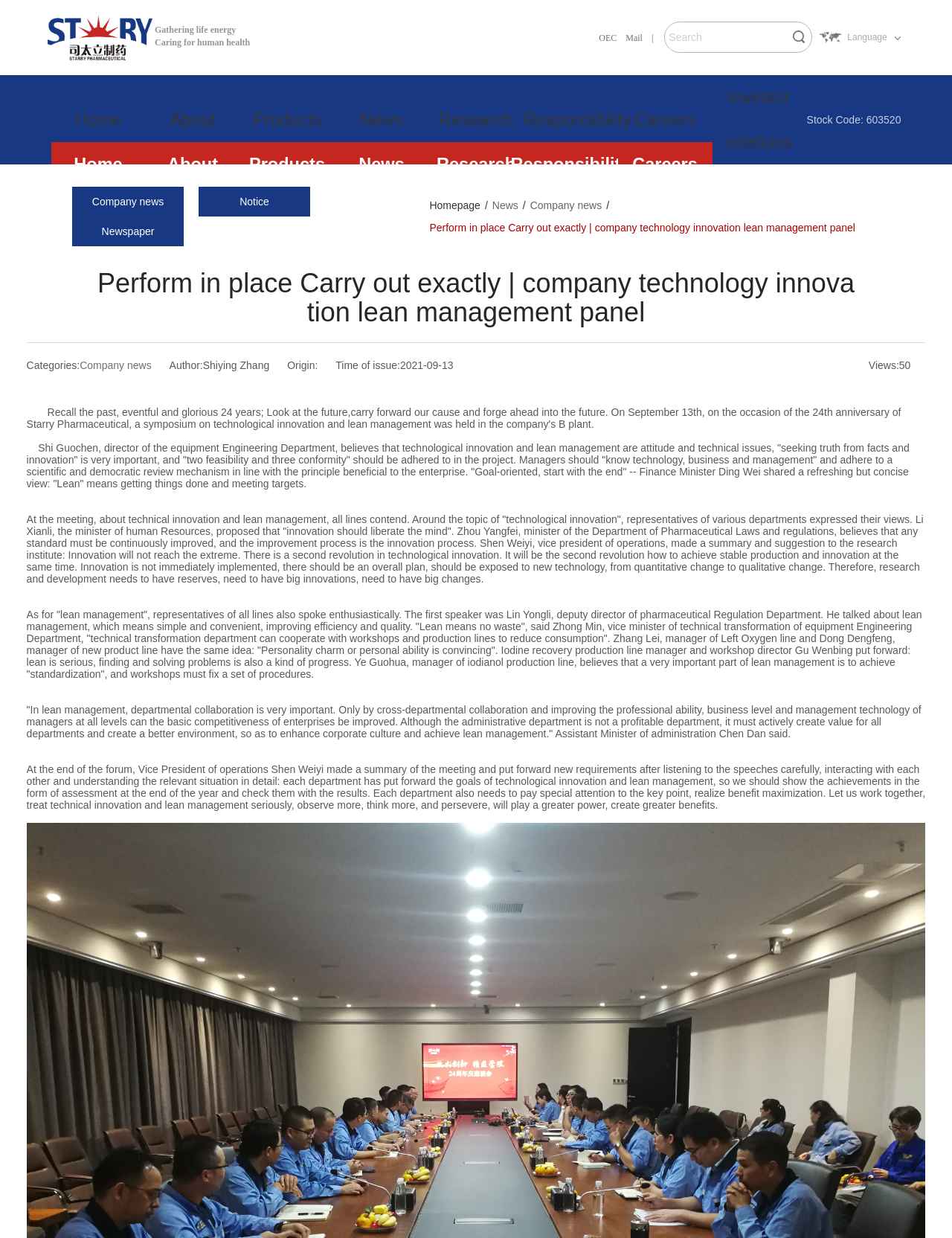Kindly determine the bounding box coordinates for the clickable area to achieve the given instruction: "Learn more about the company".

[0.02, 0.133, 0.192, 0.162]